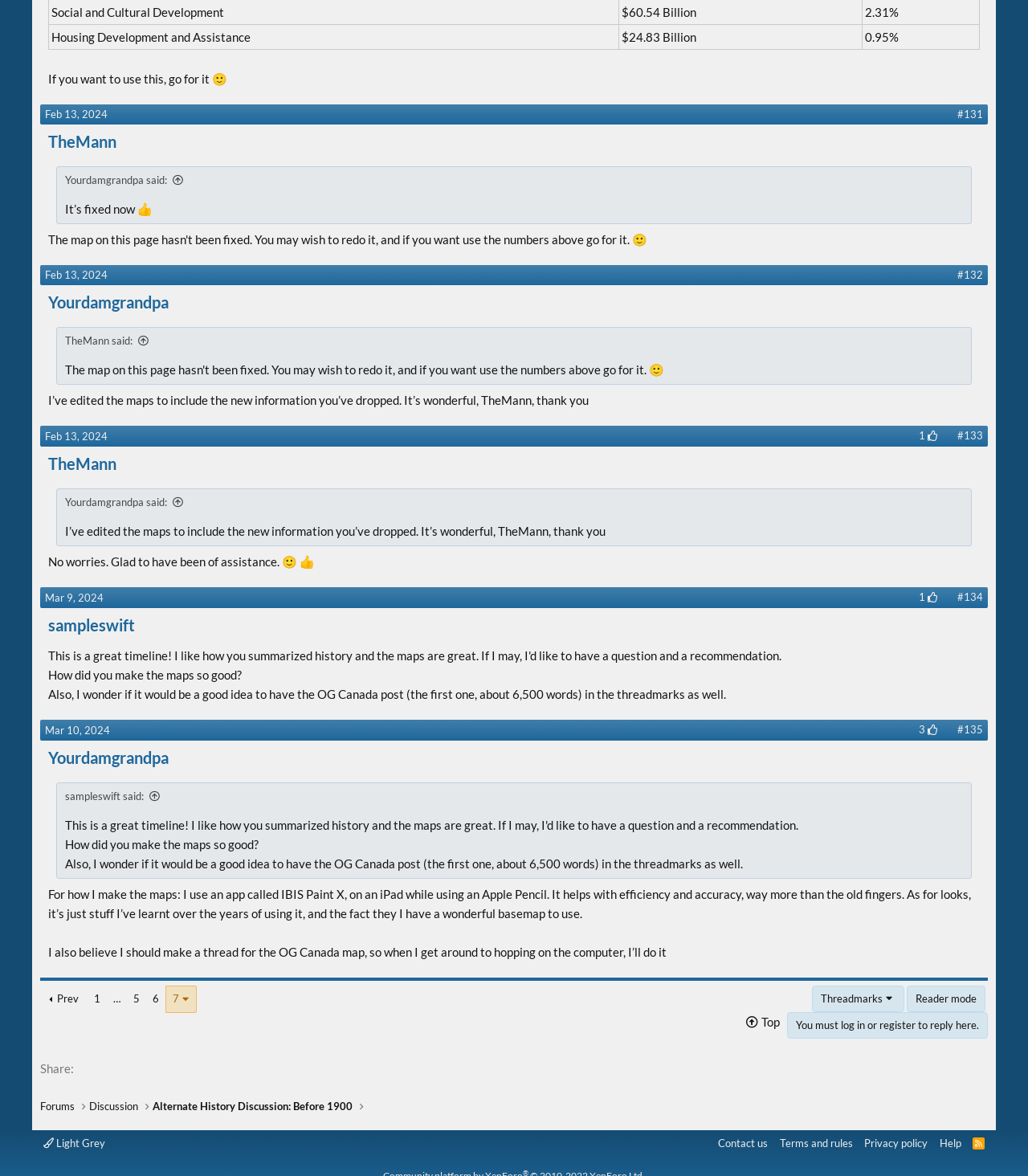Predict the bounding box of the UI element based on the description: "Contact us". The coordinates should be four float numbers between 0 and 1, formatted as [left, top, right, bottom].

[0.695, 0.965, 0.75, 0.979]